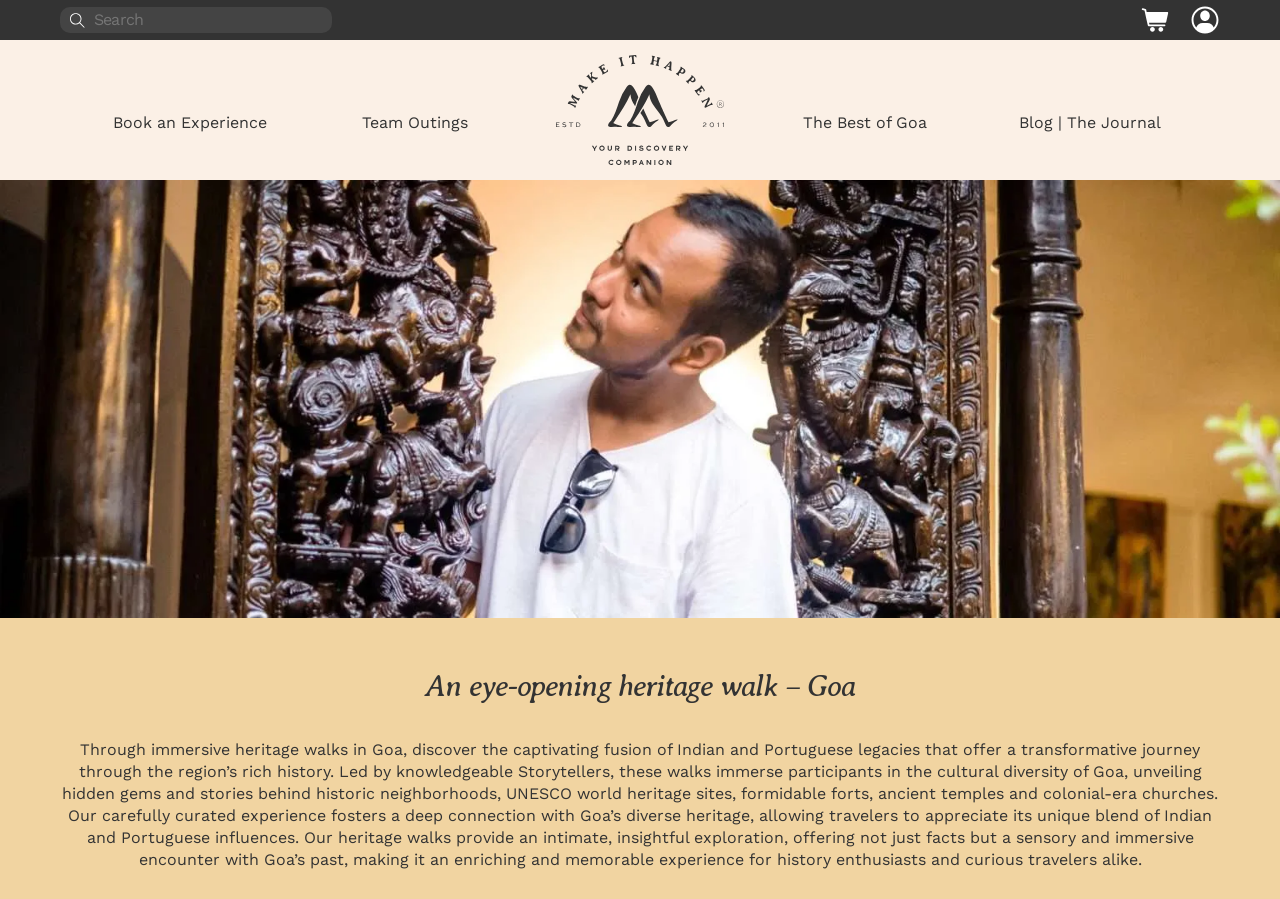Please identify the coordinates of the bounding box that should be clicked to fulfill this instruction: "Search for something".

[0.047, 0.008, 0.259, 0.036]